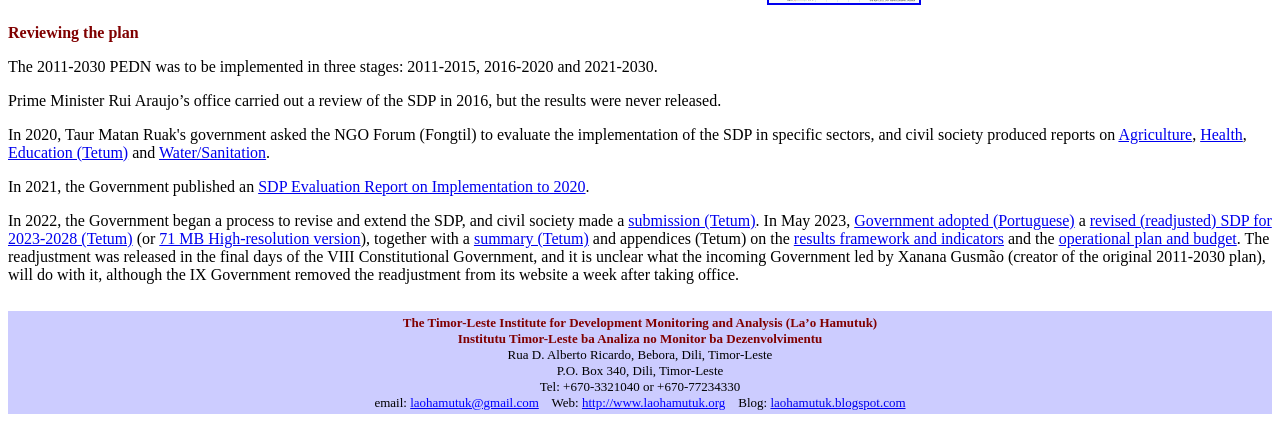Locate the bounding box coordinates of the clickable region to complete the following instruction: "Click on '71 MB High-resolution version'."

[0.124, 0.545, 0.282, 0.585]